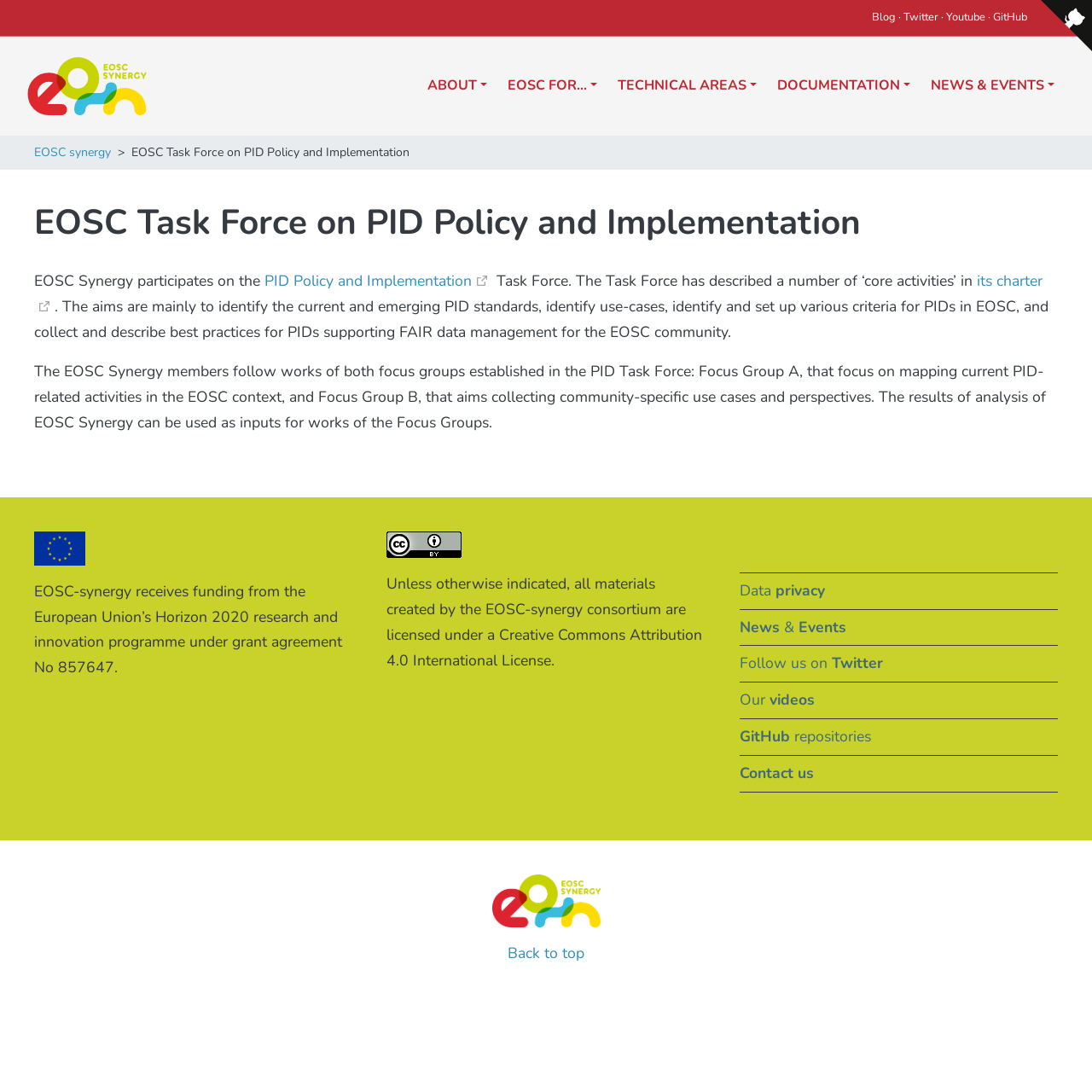Can you provide the bounding box coordinates for the element that should be clicked to implement the instruction: "Visit the 'PID Policy and Implementation' page"?

[0.242, 0.248, 0.451, 0.267]